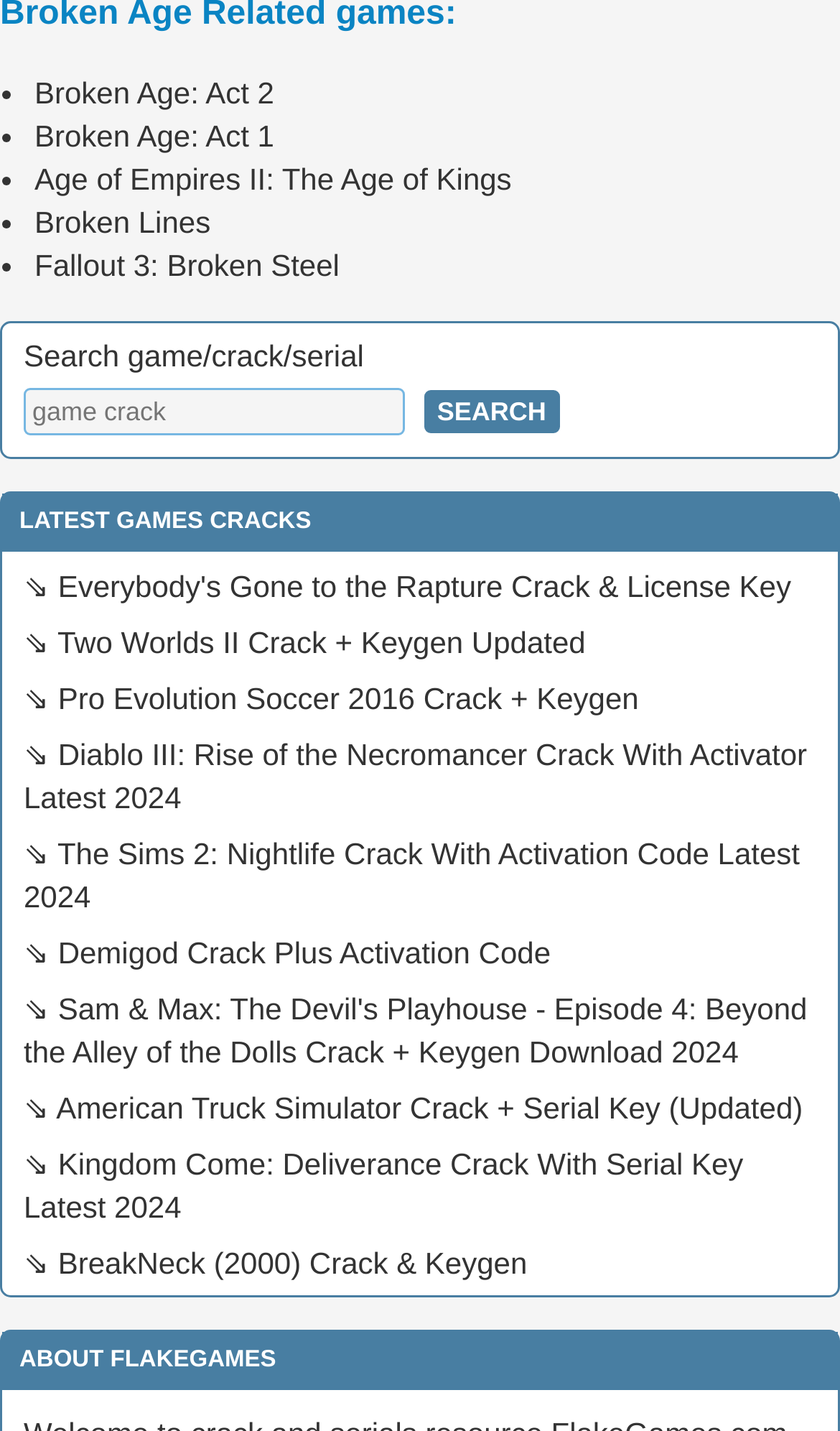Identify the bounding box for the described UI element. Provide the coordinates in (top-left x, top-left y, bottom-right x, bottom-right y) format with values ranging from 0 to 1: BreakNeck (2000) Crack & Keygen

[0.069, 0.87, 0.628, 0.895]